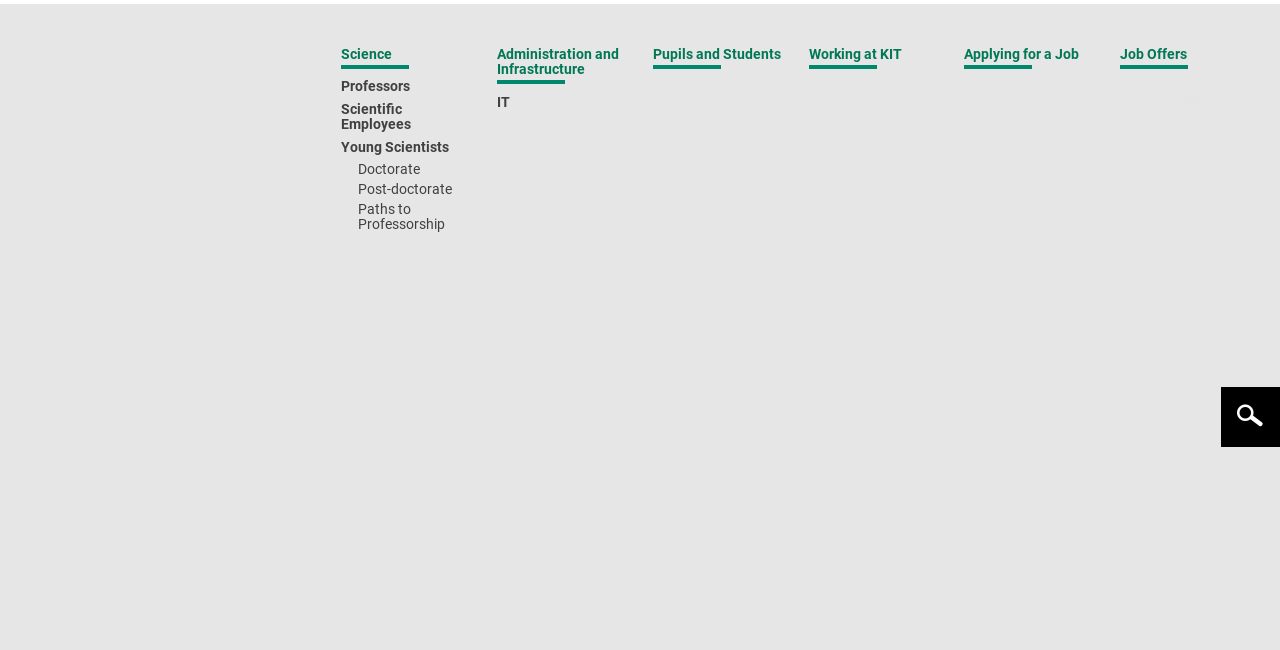Identify the bounding box coordinates of the element that should be clicked to fulfill this task: "view studies". The coordinates should be provided as four float numbers between 0 and 1, i.e., [left, top, right, bottom].

[0.722, 0.094, 0.76, 0.118]